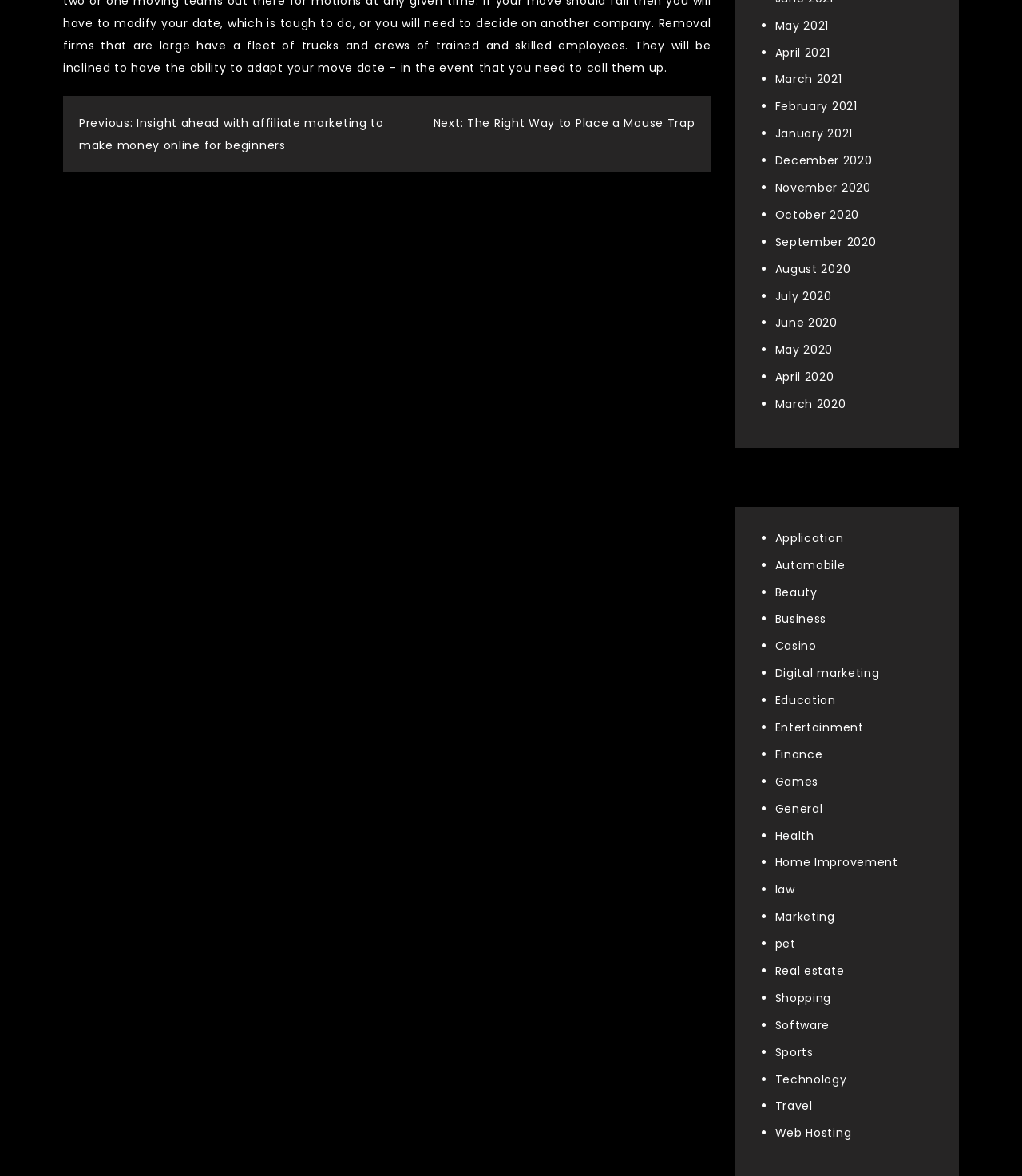Find the bounding box coordinates of the area that needs to be clicked in order to achieve the following instruction: "Click on 'Digital marketing'". The coordinates should be specified as four float numbers between 0 and 1, i.e., [left, top, right, bottom].

[0.758, 0.566, 0.86, 0.579]